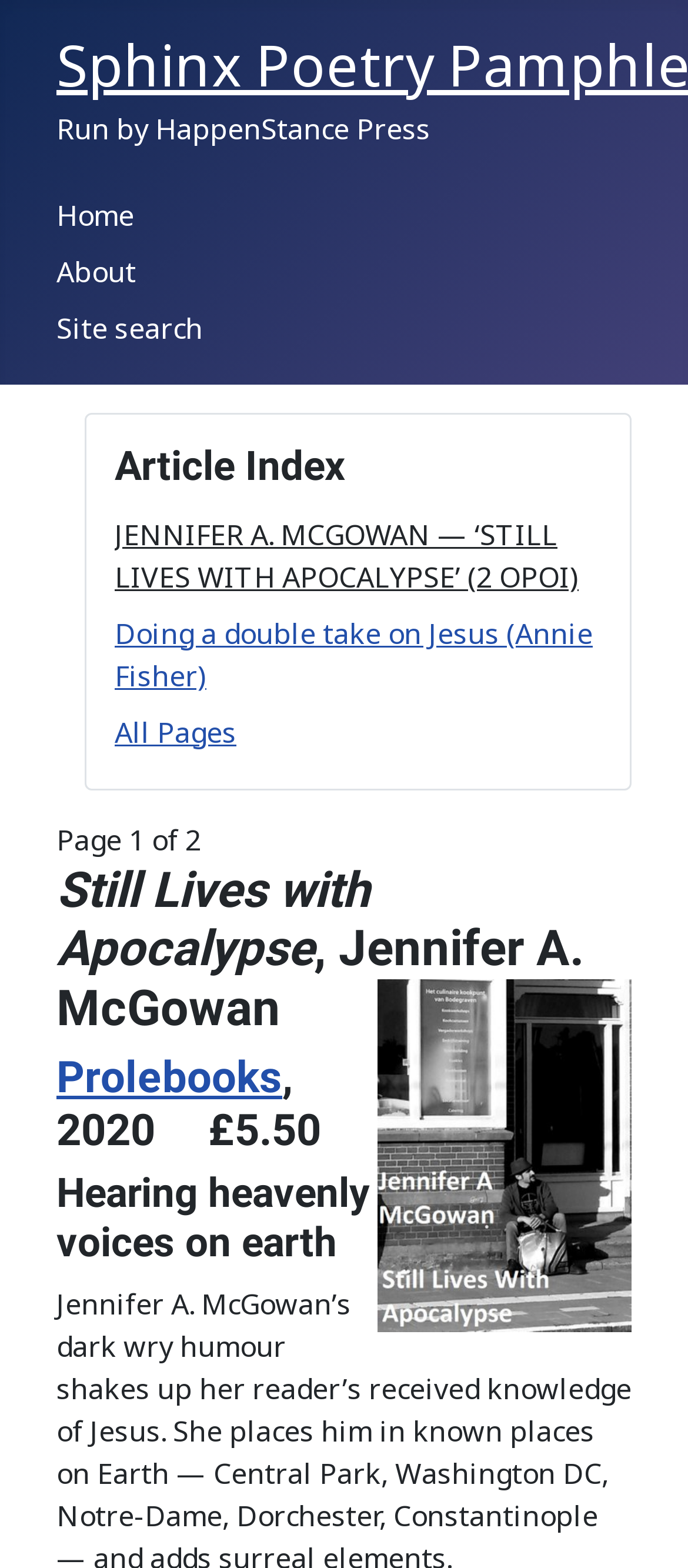Provide the bounding box coordinates of the HTML element this sentence describes: "Prolebooks".

[0.082, 0.671, 0.41, 0.703]